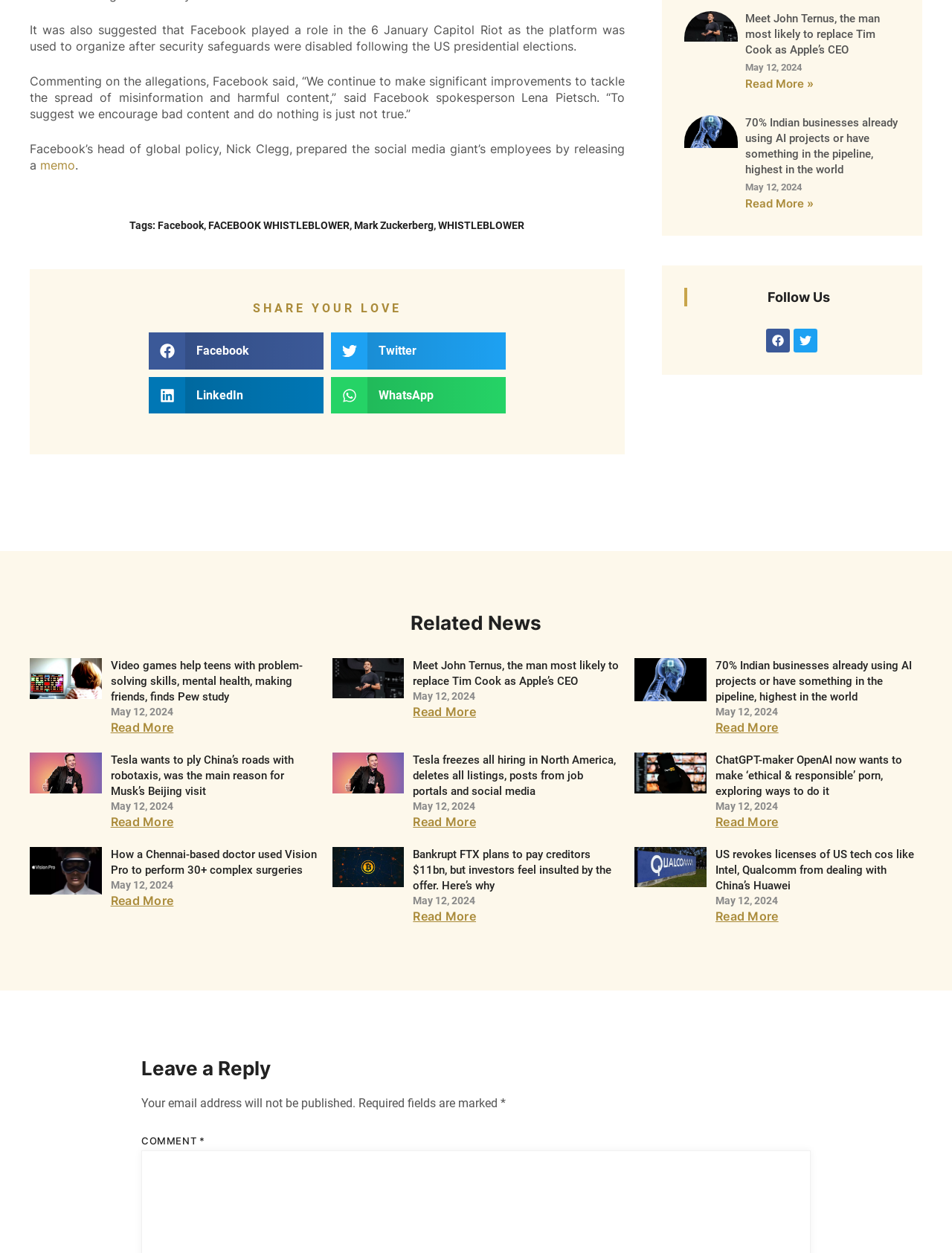From the webpage screenshot, identify the region described by WHISTLEBLOWER. Provide the bounding box coordinates as (top-left x, top-left y, bottom-right x, bottom-right y), with each value being a floating point number between 0 and 1.

[0.461, 0.175, 0.551, 0.184]